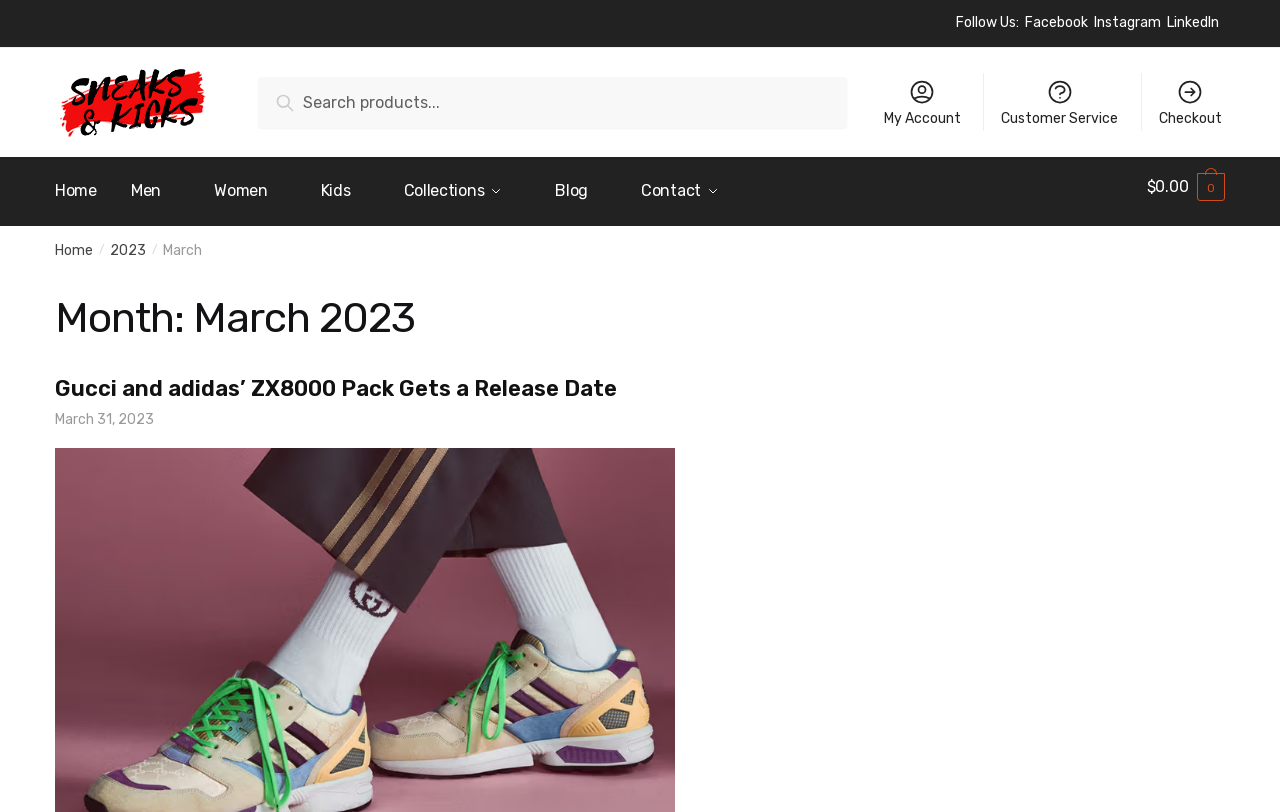Extract the heading text from the webpage.

Month: March 2023